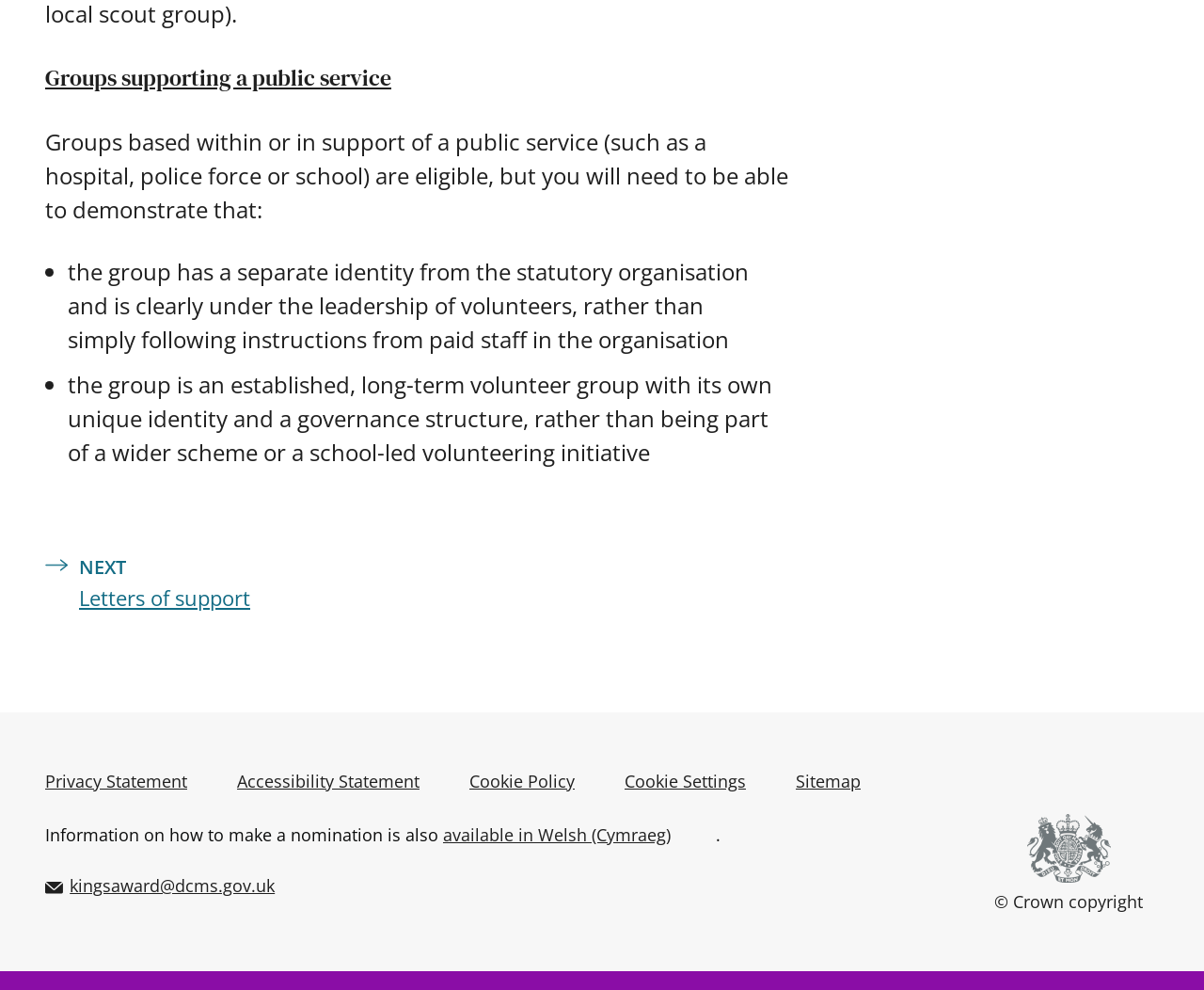Please give a short response to the question using one word or a phrase:
What is the language option available for nomination information?

Welsh (Cymraeg)